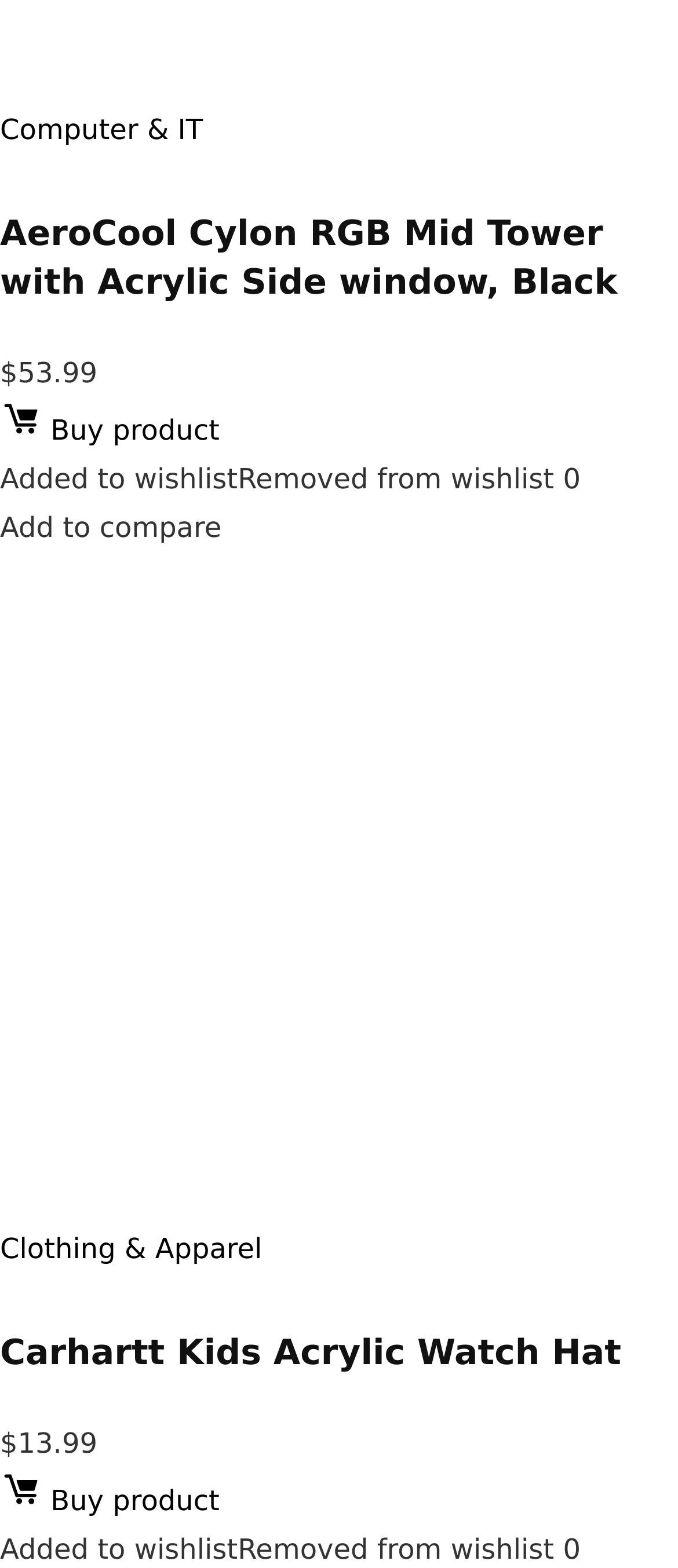Using the provided element description "Carhartt Kids Acrylic Watch Hat", determine the bounding box coordinates of the UI element.

[0.0, 0.849, 0.916, 0.876]